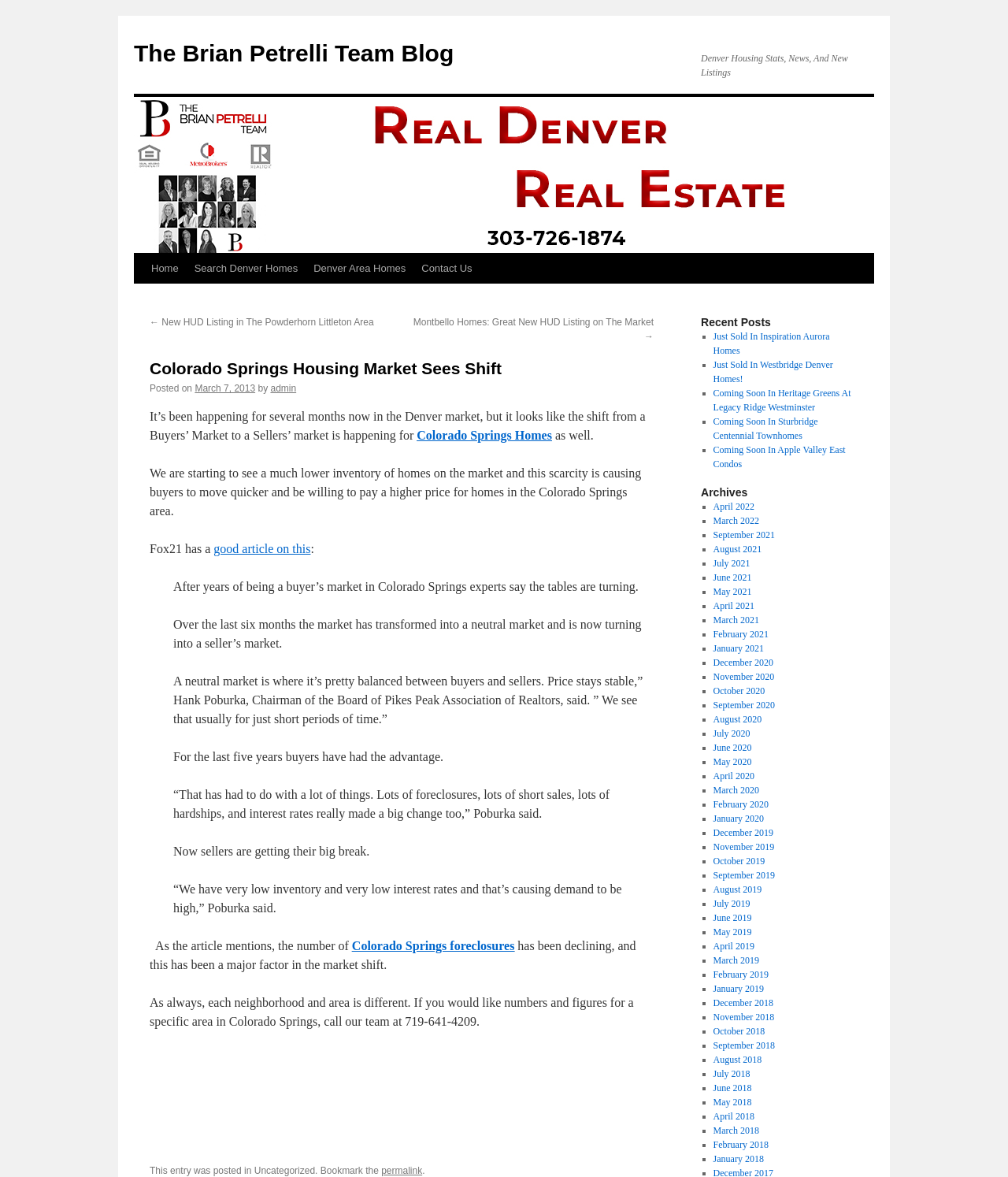Write a detailed summary of the webpage, including text, images, and layout.

The webpage is a blog post from The Brian Petrelli Team Blog, titled "Colorado Springs Housing Market Sees Shift". At the top, there is a navigation menu with links to "Home", "Search Denver Homes", "Denver Area Homes", and "Contact Us". Below the navigation menu, there are two links to previous blog posts, "← New HUD Listing in The Powderhorn Littleton Area" and "Montbello Homes: Great New HUD Listing on The Market →".

The main content of the blog post is divided into several sections. The first section has a heading "Colorado Springs Housing Market Sees Shift" and discusses the shift from a Buyers' Market to a Sellers' market in Colorado Springs. The text explains that the inventory of homes on the market is decreasing, causing buyers to move quicker and be willing to pay higher prices.

The second section has a link to "Colorado Springs Homes" and discusses the current state of the market, citing an article from Fox21. The article quotes Hank Poburka, Chairman of the Board of Pikes Peak Association of Realtors, who explains that the market has transformed from a buyer's market to a neutral market and is now turning into a seller's market.

The third section provides more information about the market shift, including the decline of foreclosures and short sales, and the impact of low interest rates on the market.

On the right side of the page, there are two sections: "Recent Posts" and "Archives". The "Recent Posts" section lists several recent blog posts, including "Just Sold In Inspiration Aurora Homes", "Just Sold In Westbridge Denver Homes!", and "Coming Soon In Heritage Greens At Legacy Ridge Westminster". The "Archives" section lists links to blog posts from previous months, from April 2022 to December 2020.

Overall, the webpage is a blog post discussing the current state of the housing market in Colorado Springs, with links to related articles and previous blog posts.